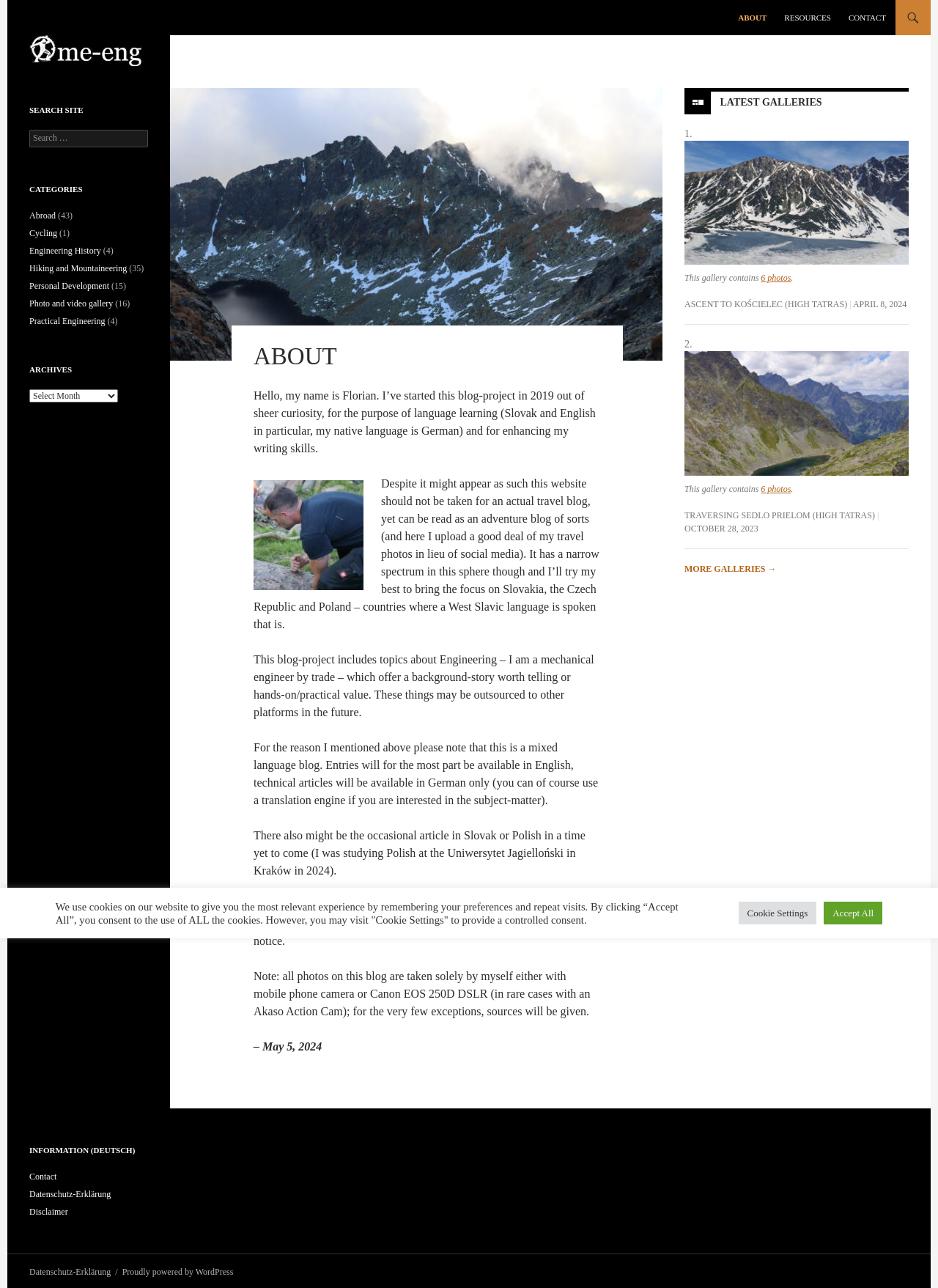Please mark the bounding box coordinates of the area that should be clicked to carry out the instruction: "Go to CONTACT".

[0.895, 0.0, 0.954, 0.027]